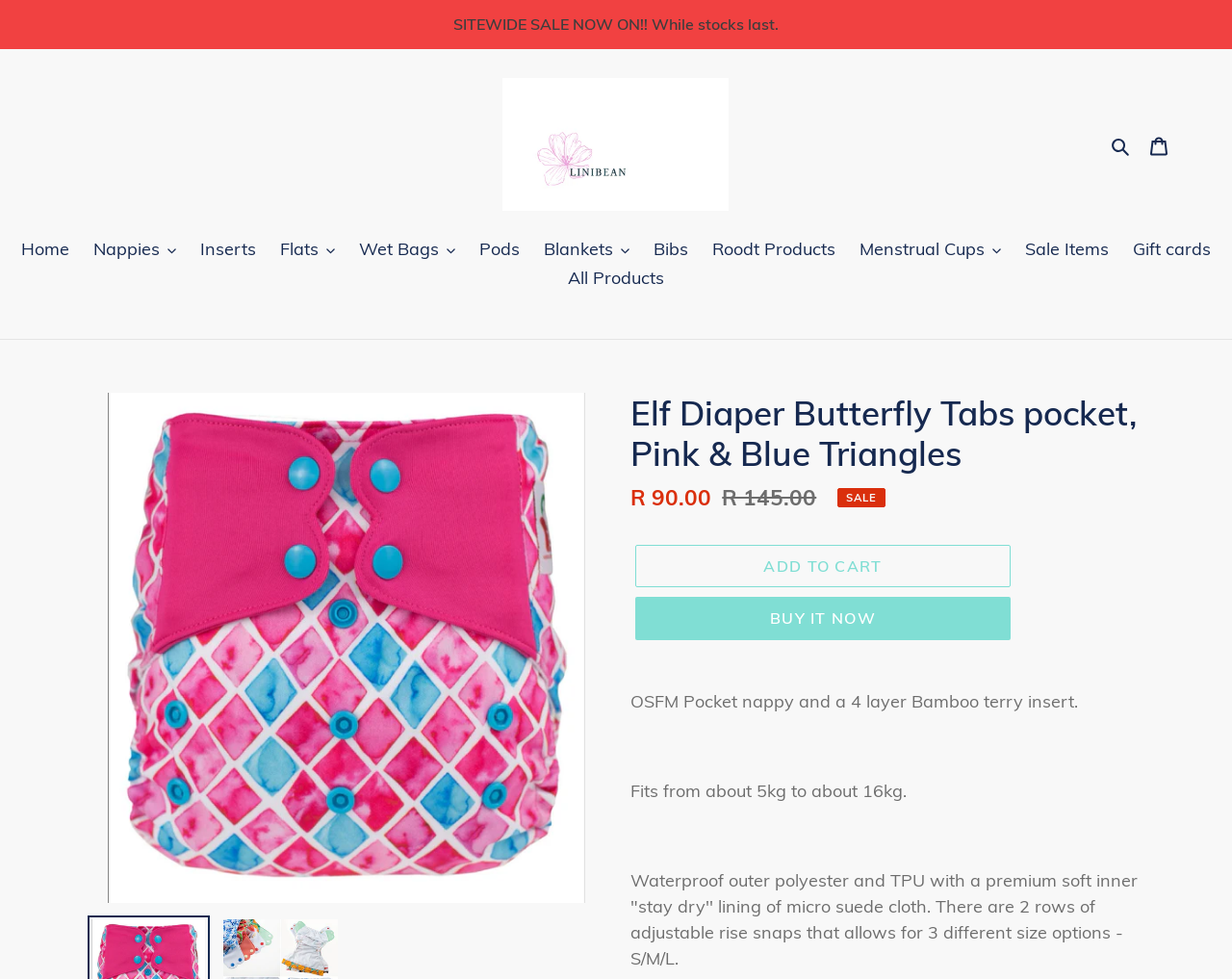Predict the bounding box coordinates of the area that should be clicked to accomplish the following instruction: "Click Disclaimer Notice". The bounding box coordinates should consist of four float numbers between 0 and 1, i.e., [left, top, right, bottom].

None